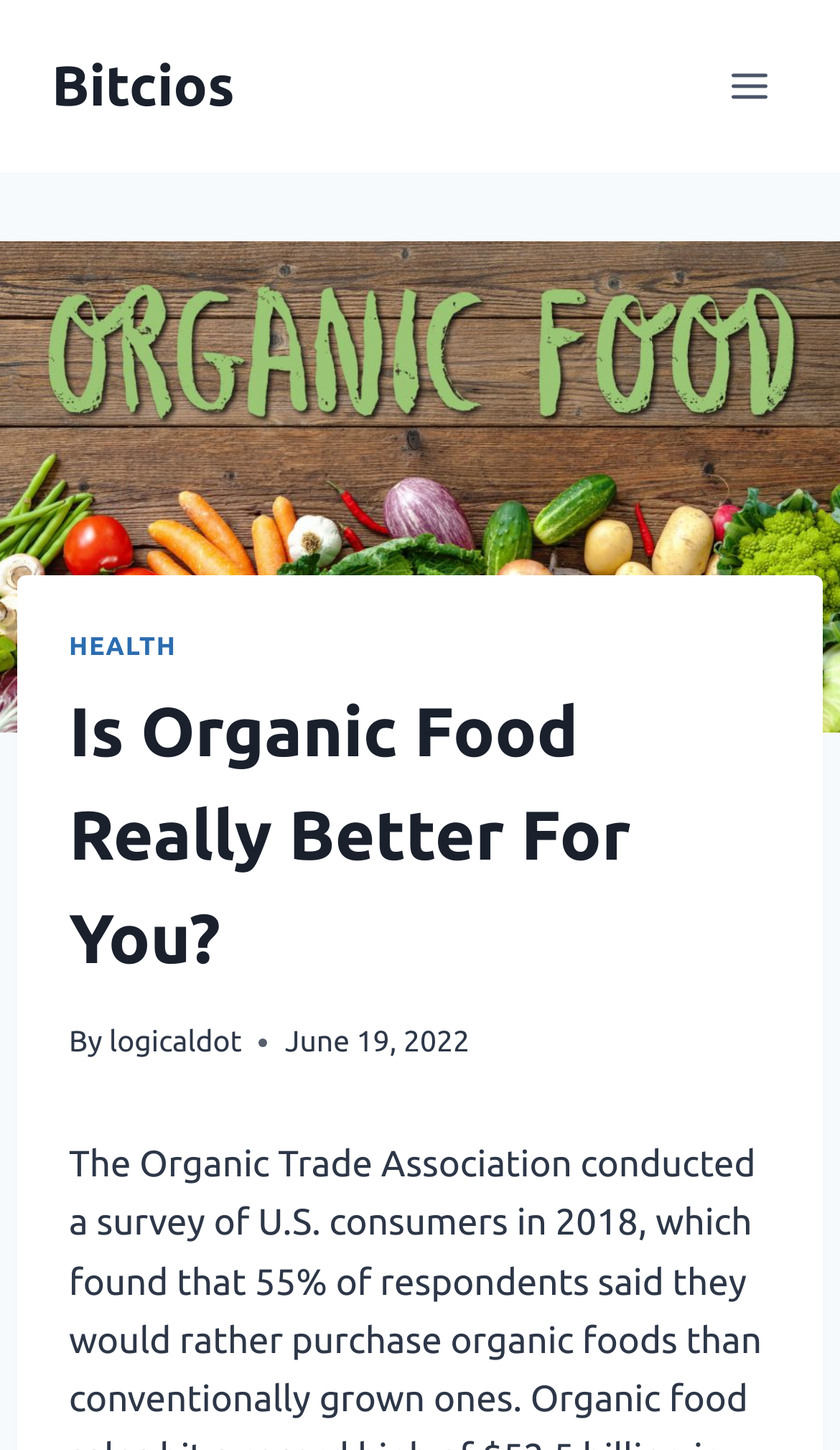From the webpage screenshot, identify the region described by nhà cái uy tín Jun88. Provide the bounding box coordinates as (top-left x, top-left y, bottom-right x, bottom-right y), with each value being a floating point number between 0 and 1.

None